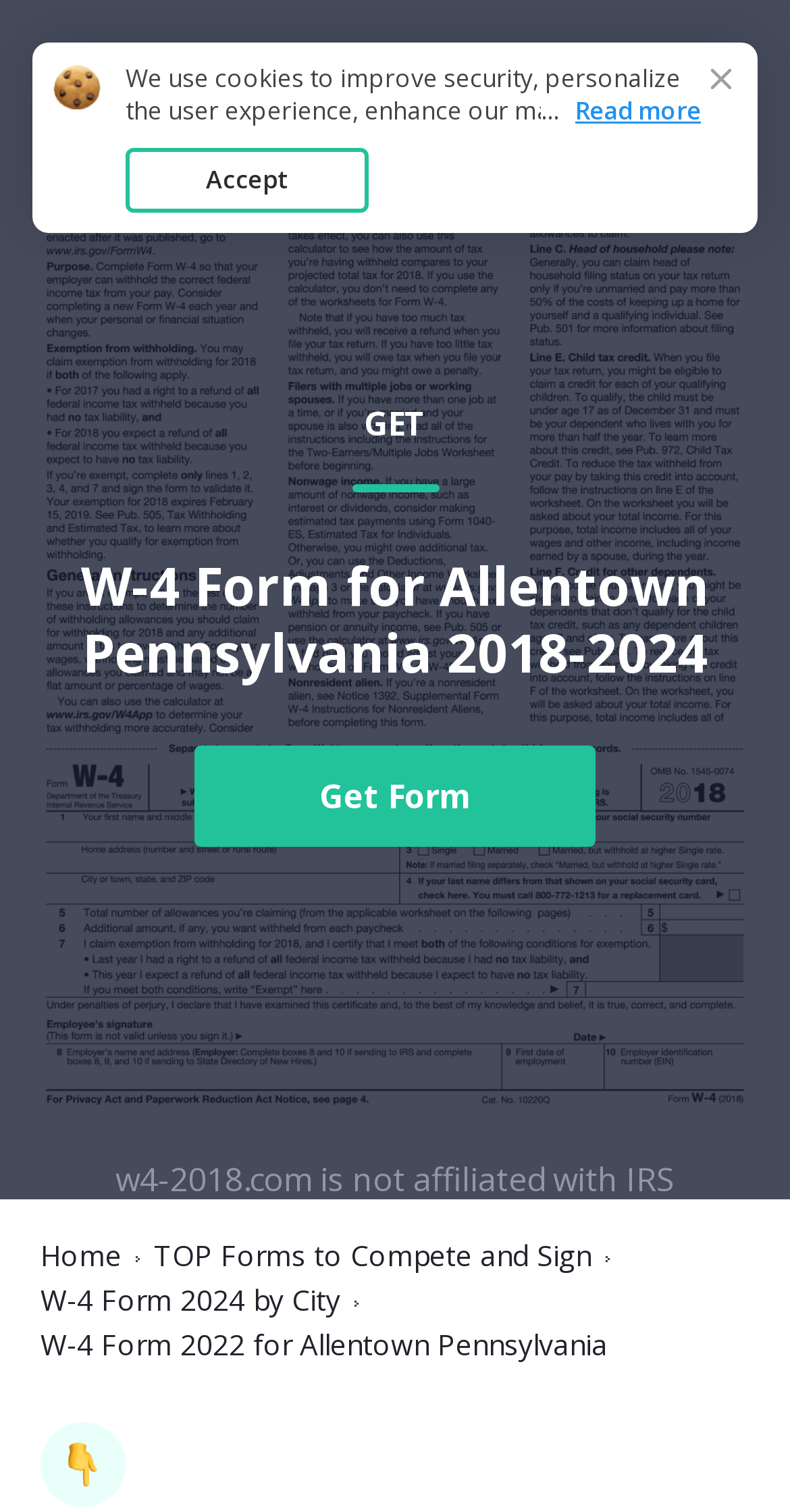Identify the title of the webpage and provide its text content.

W-4 Form for Allentown Pennsylvania 2018-2024